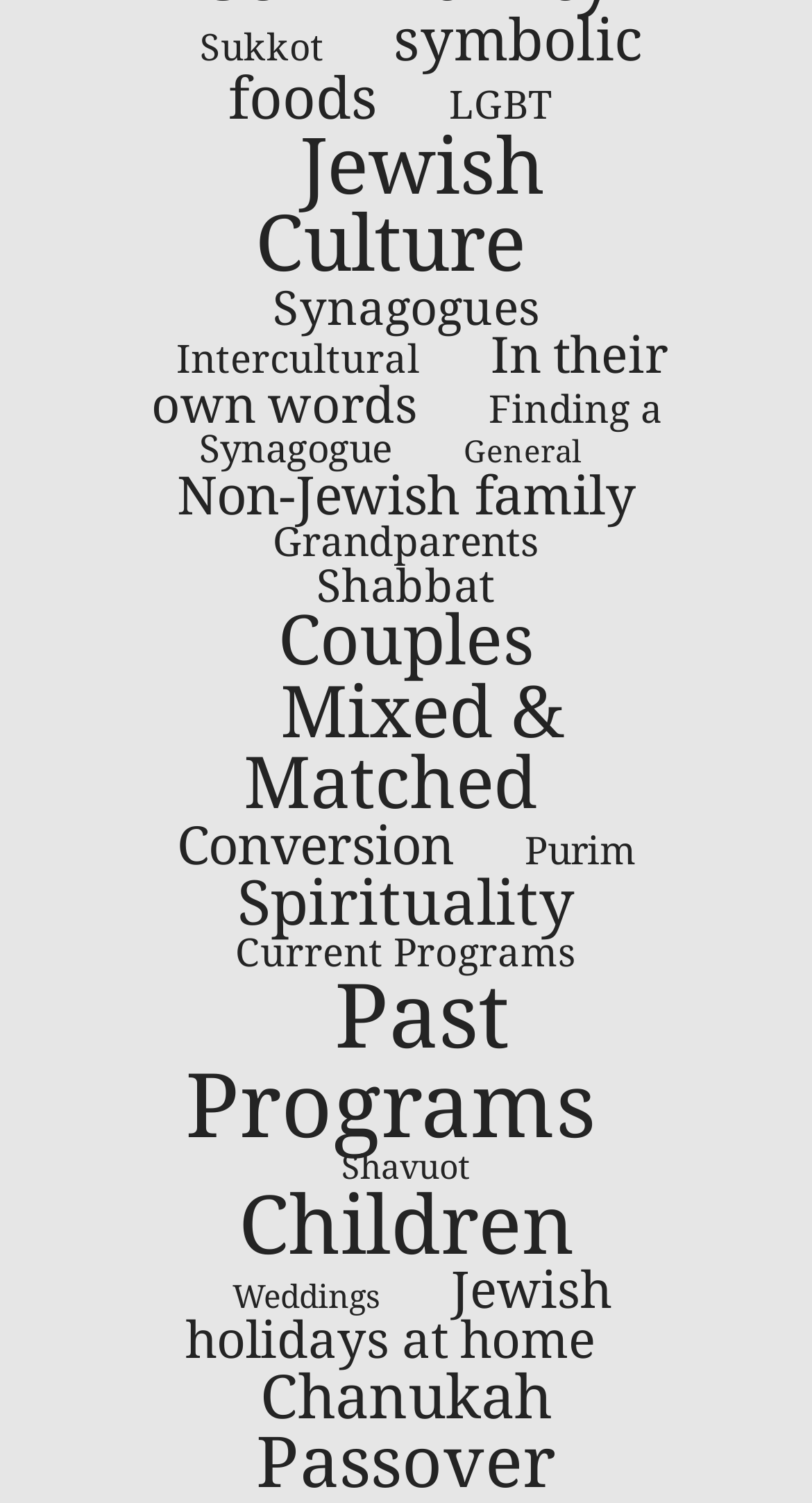Answer the following query with a single word or phrase:
What is the category with the most items?

Past Programs